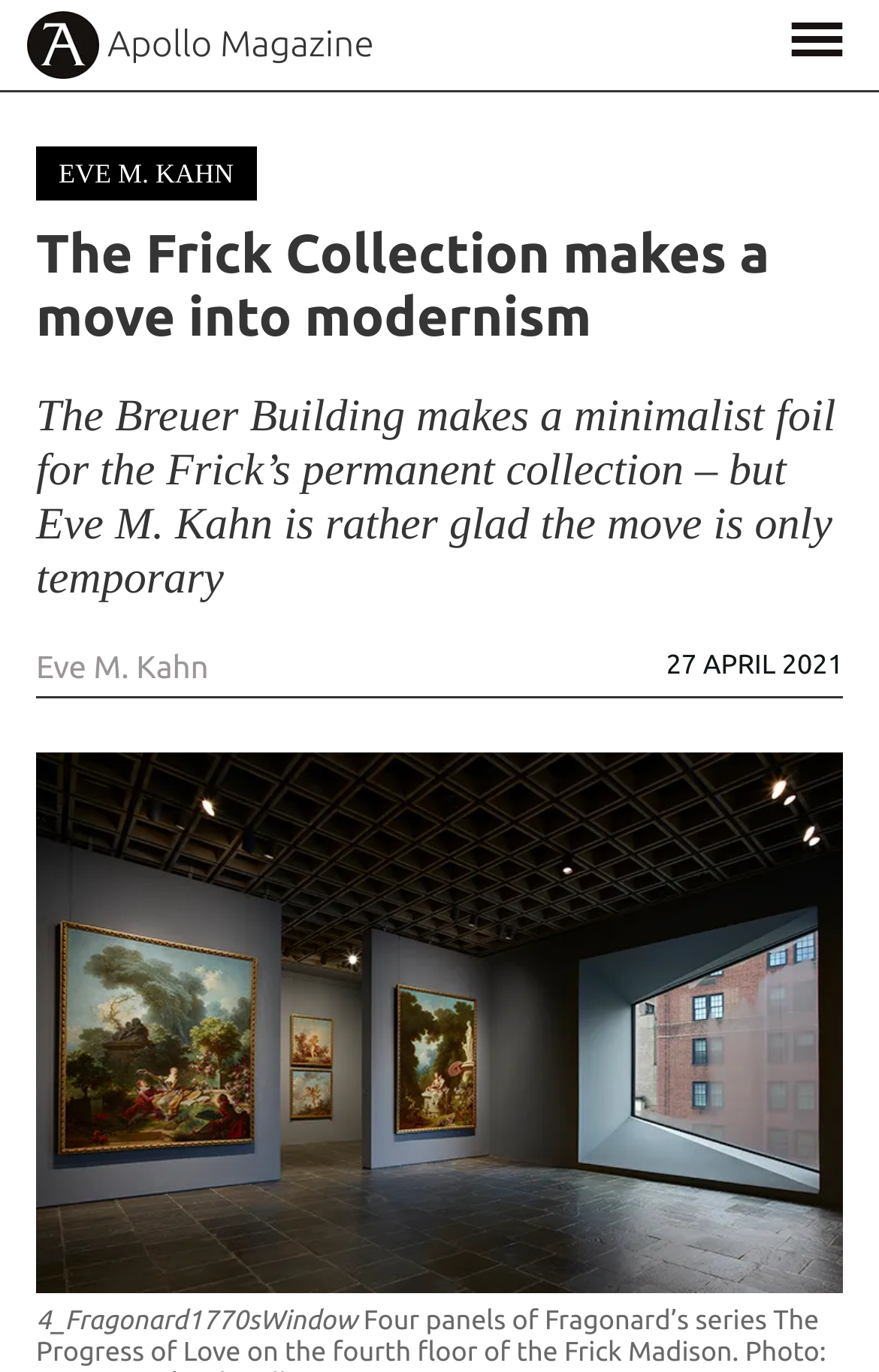Explain the contents of the webpage comprehensively.

The webpage appears to be an article from Apollo Magazine, with the title "The Frick moves to Madison Avenue" and a subtitle "The Frick Collection makes a move into modernism". At the top left, there is a small image linked to the homepage, accompanied by a link to Apollo Magazine. 

On the top right, there is a navigation toggle button with an icon. Below the navigation button, there is a header section that spans the entire width of the page. Within the header, the author's name "EVE M. KAHN" is displayed prominently. 

The main article title "The Frick Collection makes a move into modernism" is a heading that follows the author's name. Below the title, there is a brief summary of the article, which mentions the Breuer Building and the Frick's permanent collection. 

Further down, there is a timestamp indicating the article was published on "27 APRIL 2021". Below the timestamp, there is a large image that takes up most of the page's width, showcasing four panels of Fragonard's series "The Progress of Love" on the fourth floor of the Frick Madison. 

At the bottom of the image, there are two lines of text, with the first line being a caption for the image, and the second line repeating the same text.